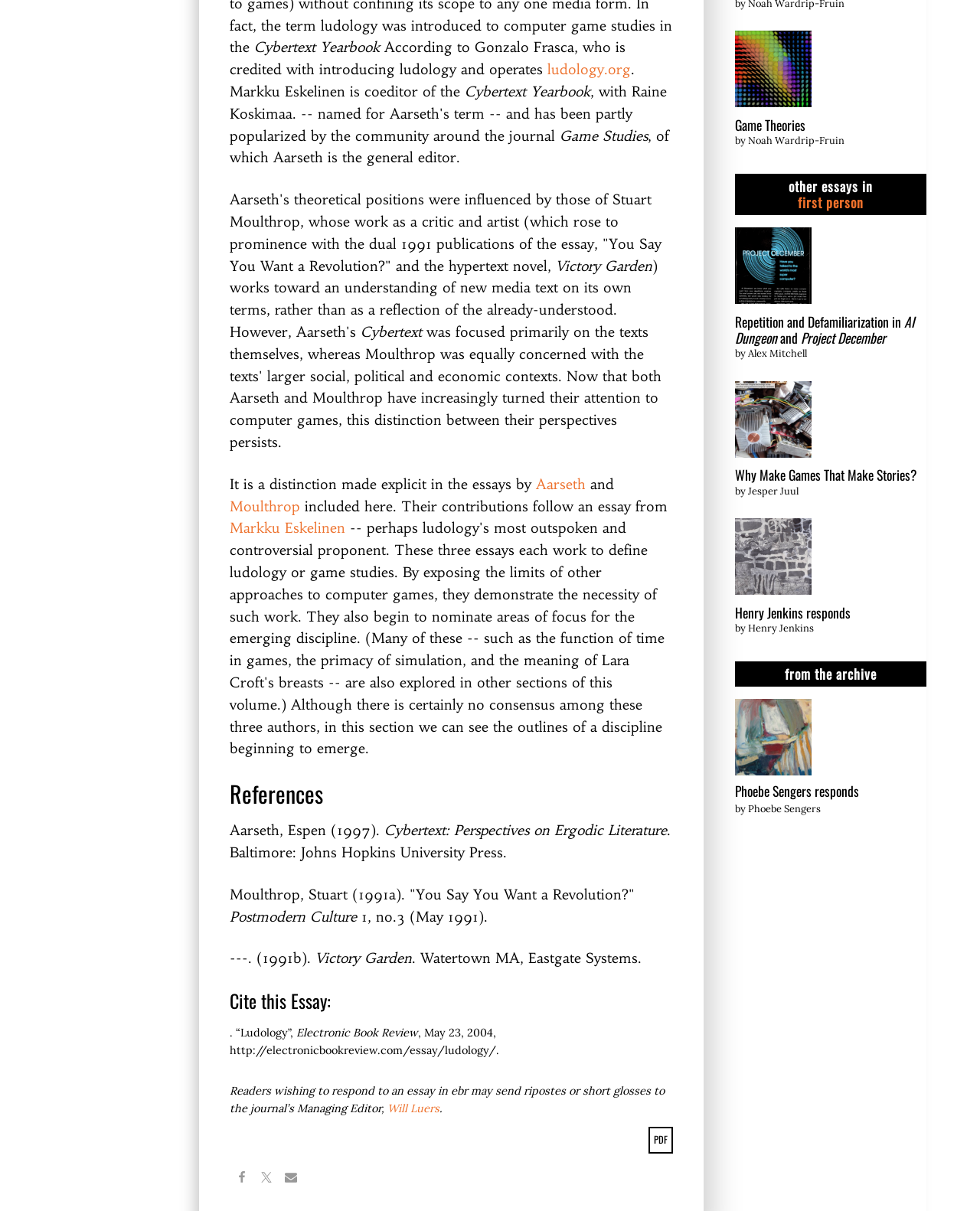Provide a brief response in the form of a single word or phrase:
What is the name of the journal where readers can respond to an essay?

ebr